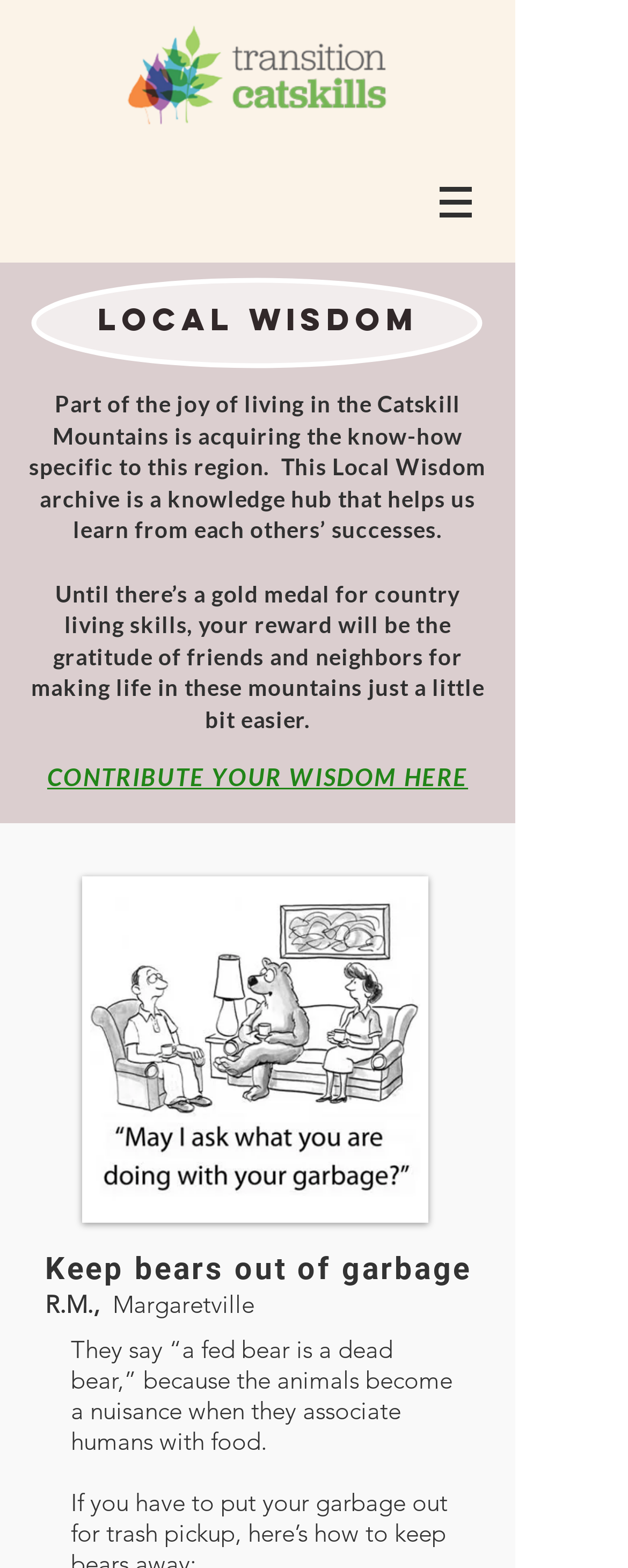What is the purpose of the 'CONTRIBUTE YOUR WISDOM HERE' button?
Deliver a detailed and extensive answer to the question.

The 'CONTRIBUTE YOUR WISDOM HERE' button is a call-to-action that encourages users to share their own experiences and knowledge related to living in the Catskill Mountains, which is the main topic of this webpage. This button is likely to open a dialog or form for users to input their wisdom.